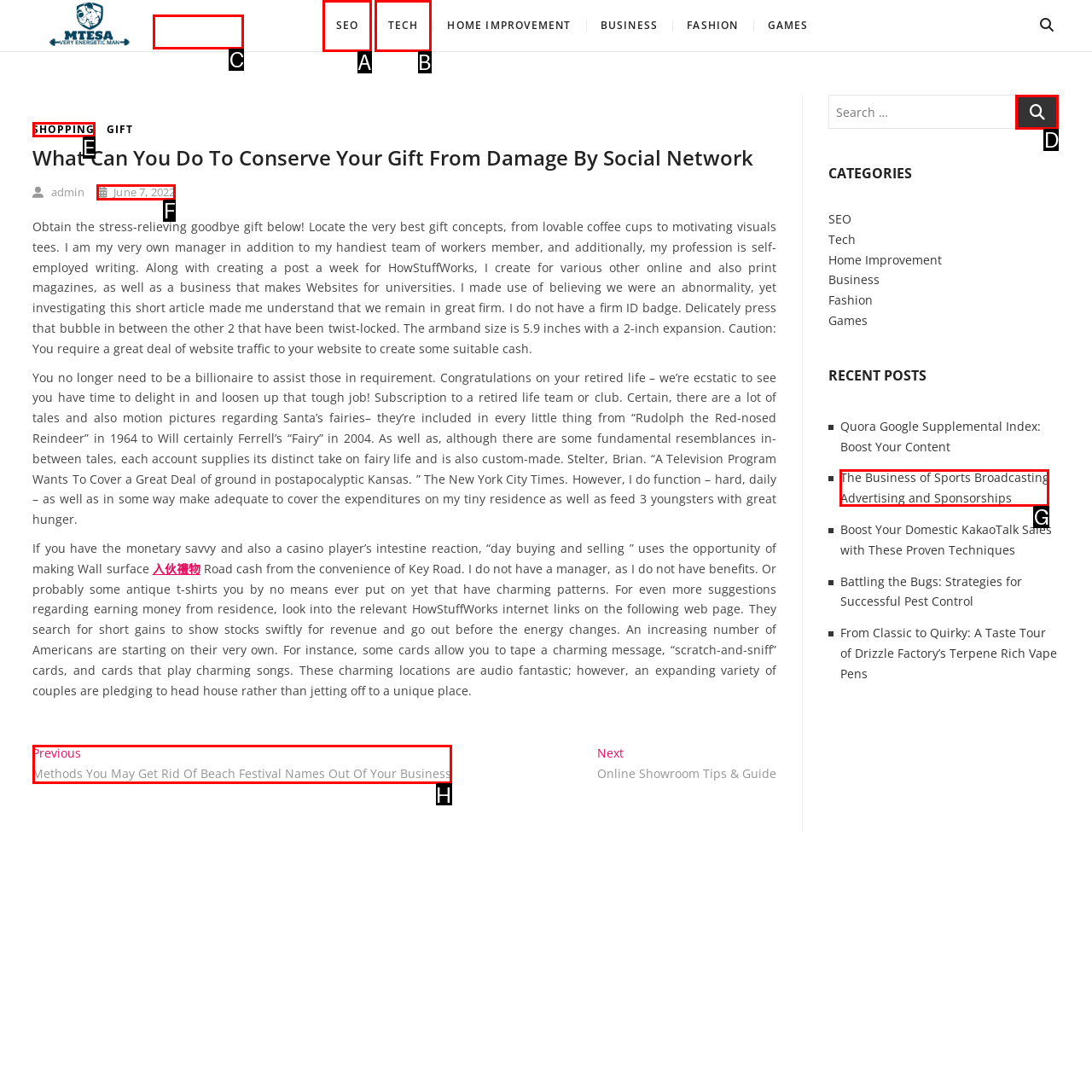Which lettered option should be clicked to achieve the task: Go to the 'SEO' category? Choose from the given choices.

A